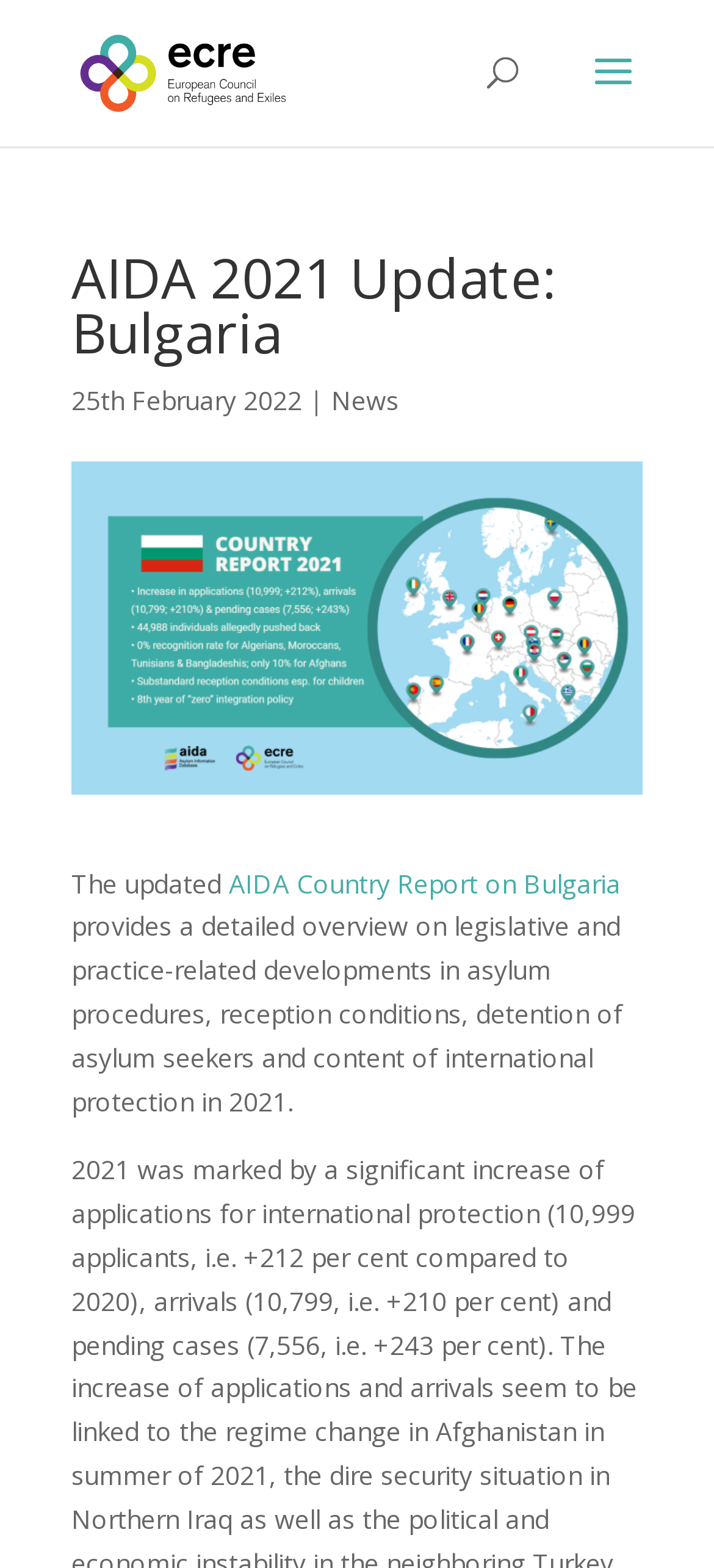Using the provided element description: "AIDA Country Report on Bulgaria", identify the bounding box coordinates. The coordinates should be four floats between 0 and 1 in the order [left, top, right, bottom].

[0.321, 0.552, 0.869, 0.574]